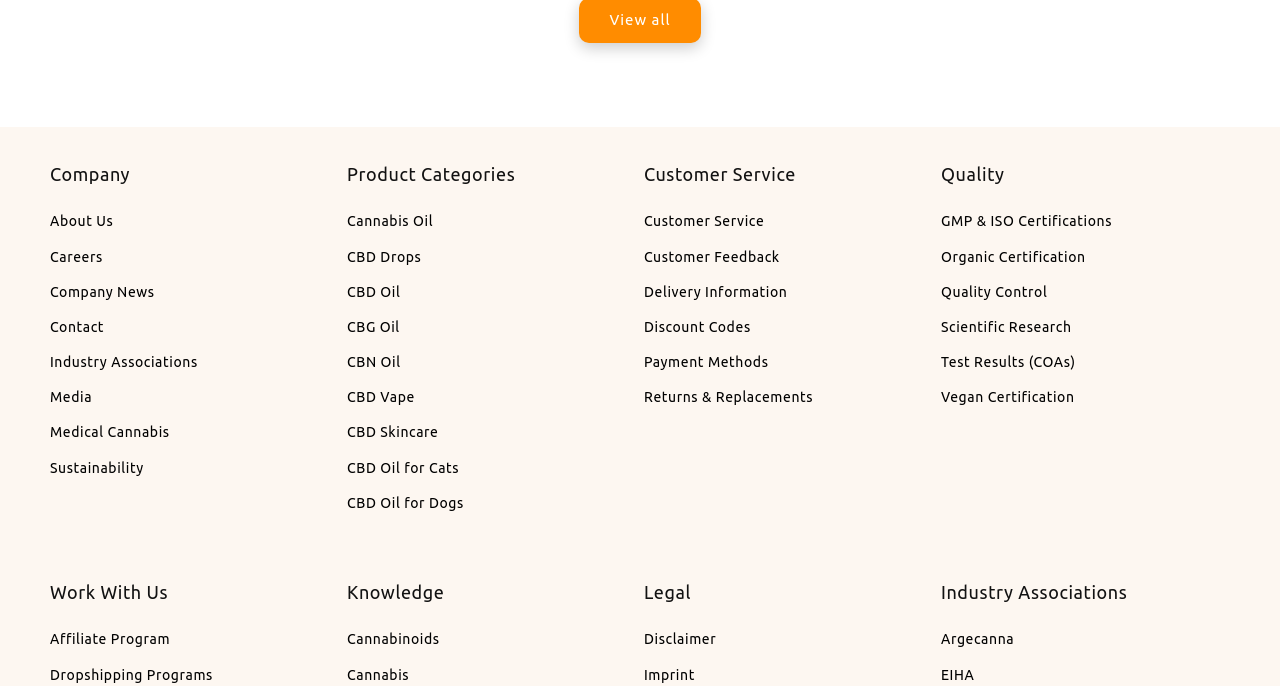Identify the bounding box coordinates of the region I need to click to complete this instruction: "Check Disclaimer".

[0.503, 0.915, 0.56, 0.959]